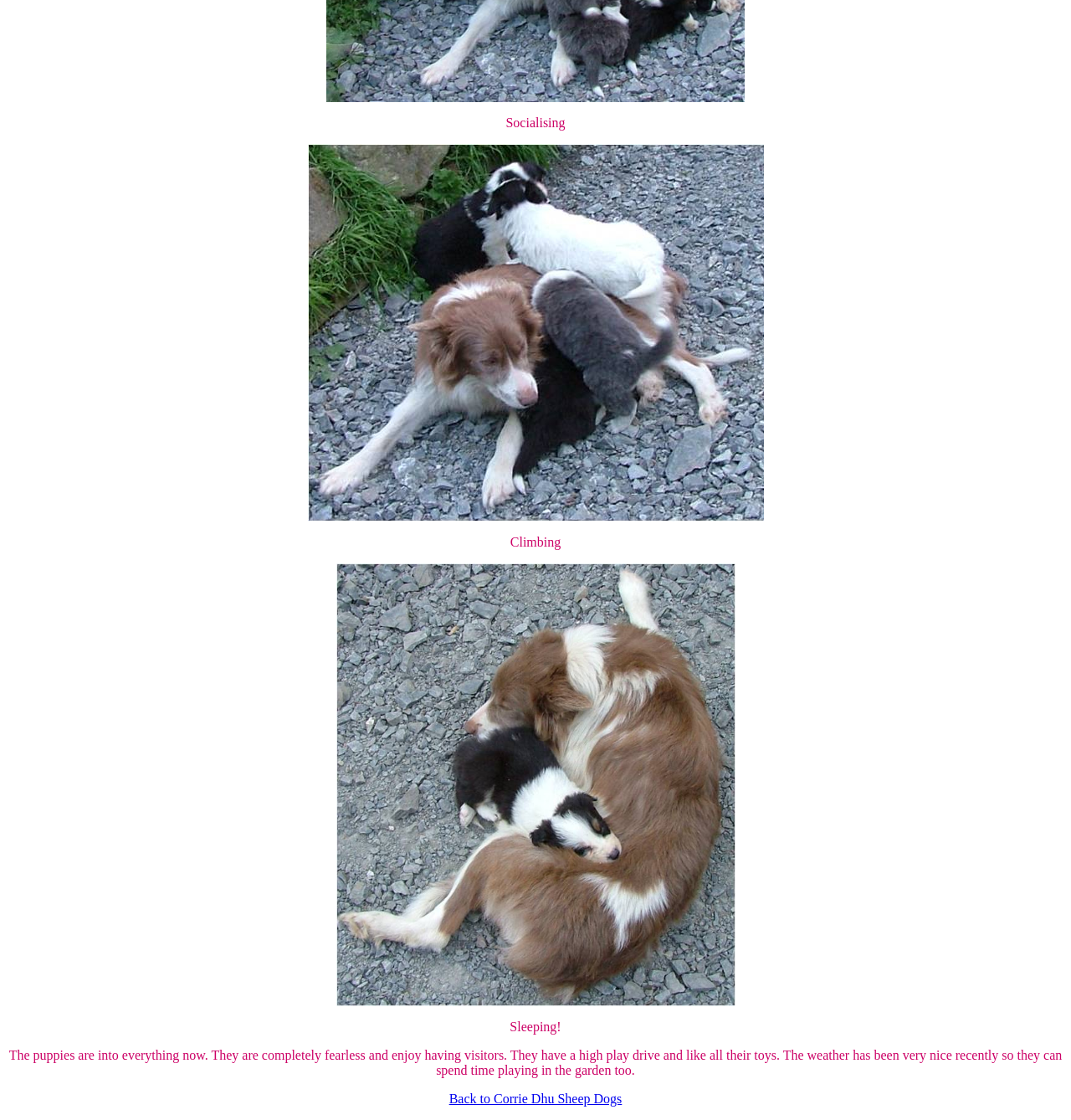Where can the user navigate to by clicking the link?
Answer the question with as much detail as possible.

The link with bounding box coordinates [0.419, 0.975, 0.581, 0.987] has the text 'Back to Corrie Dhu Sheep Dogs', indicating that the user can navigate to Corrie Dhu Sheep Dogs by clicking on it.